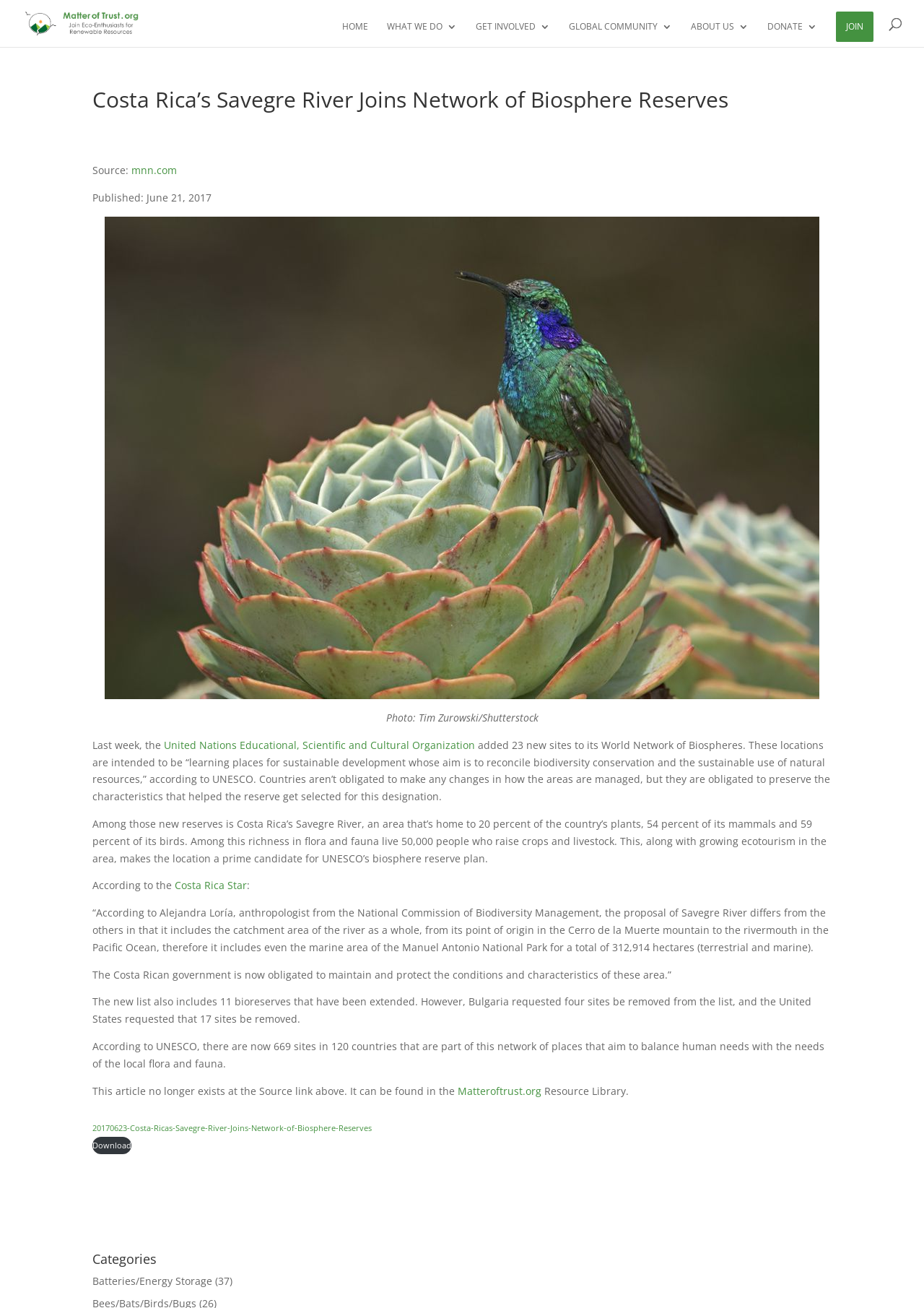How many sites are currently part of the World Network of Biospheres?
Refer to the image and give a detailed answer to the question.

The article mentions that the United Nations Educational, Scientific and Cultural Organization (UNESCO) has added 23 new sites to its World Network of Biospheres, bringing the total number of sites to 669 in 120 countries.